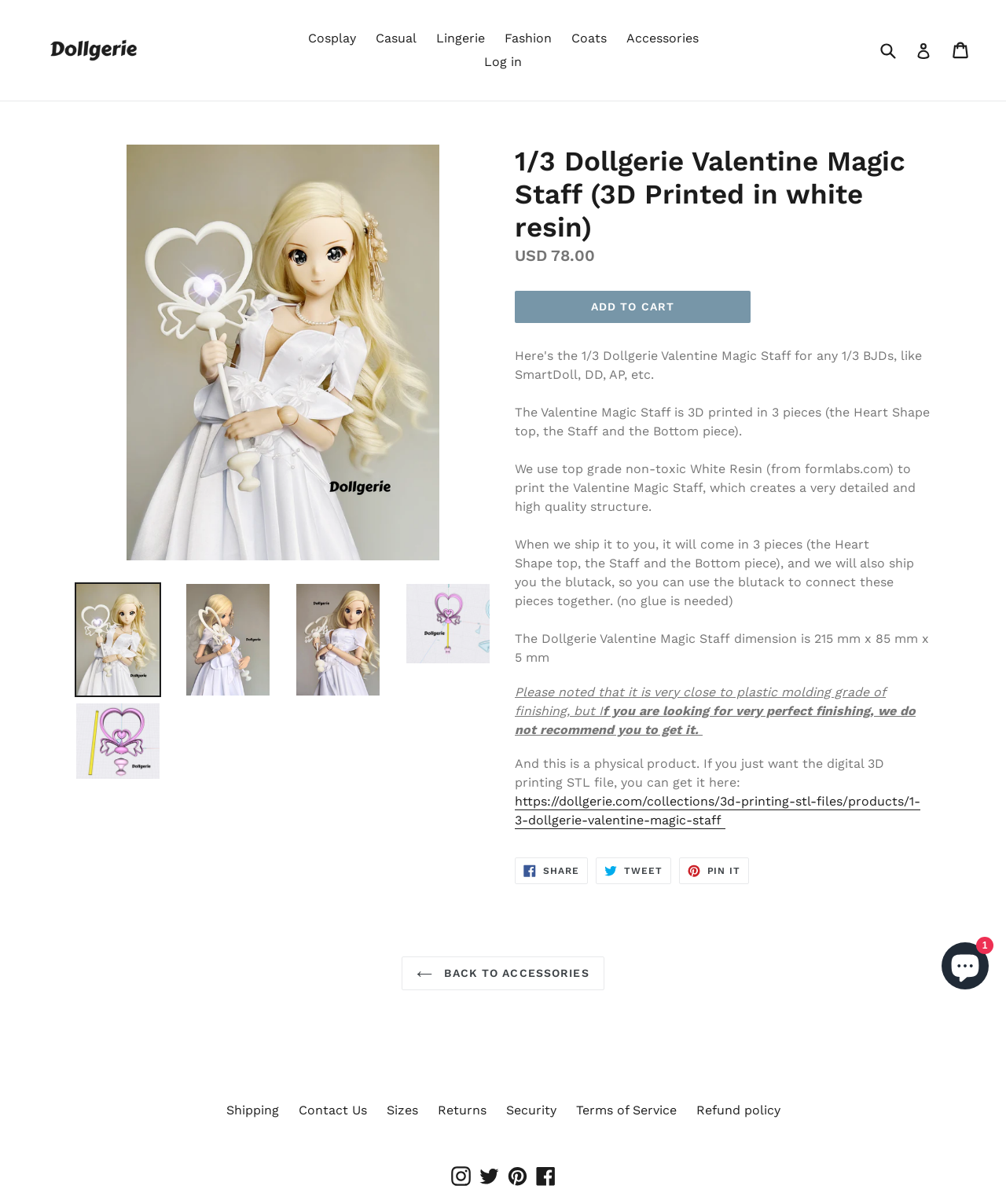Point out the bounding box coordinates of the section to click in order to follow this instruction: "Check the 'Cart' content".

[0.947, 0.027, 0.965, 0.057]